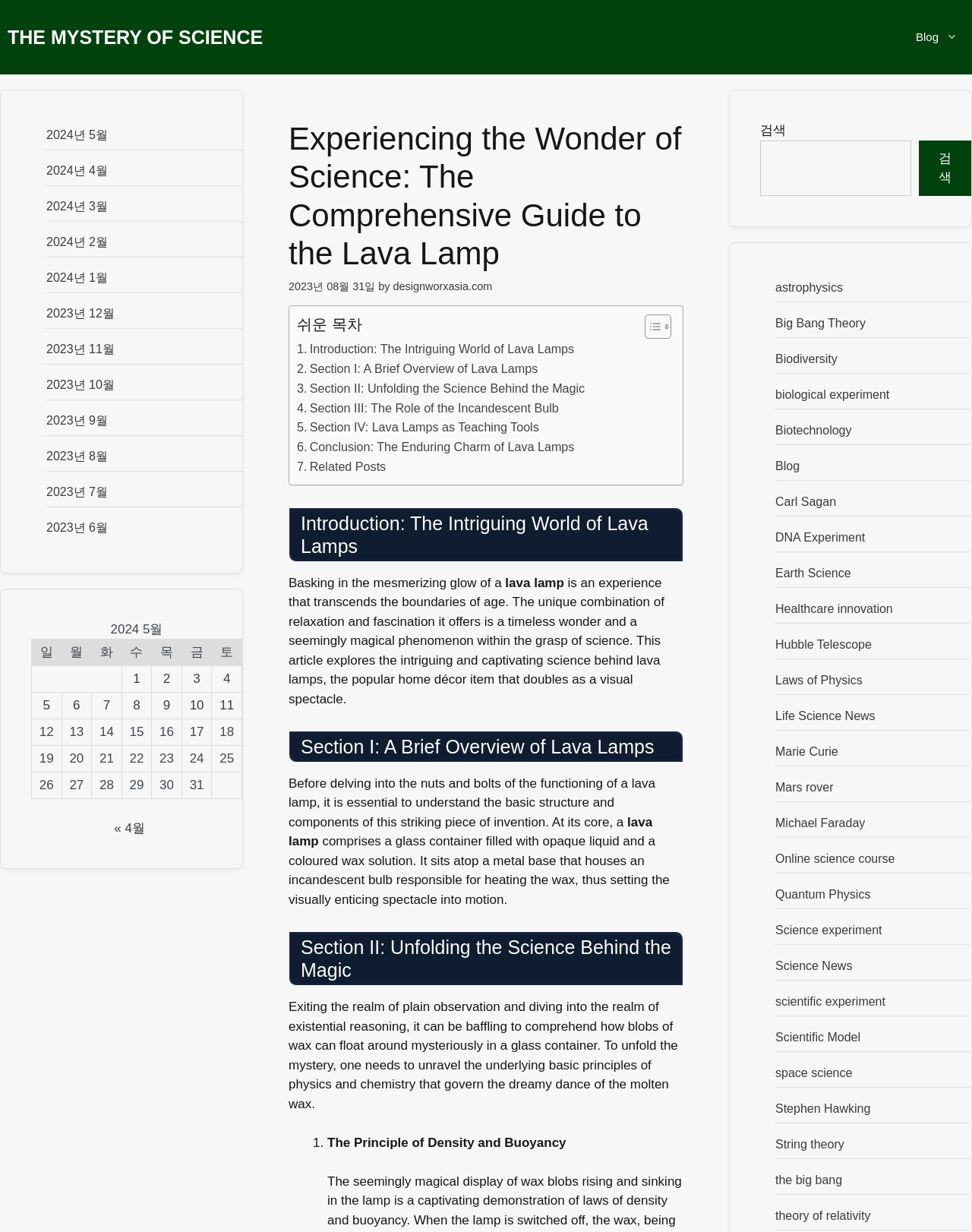Locate the bounding box coordinates of the region to be clicked to comply with the following instruction: "Click the link to toggle the table of content". The coordinates must be four float numbers between 0 and 1, in the form [left, top, right, bottom].

[0.652, 0.255, 0.687, 0.276]